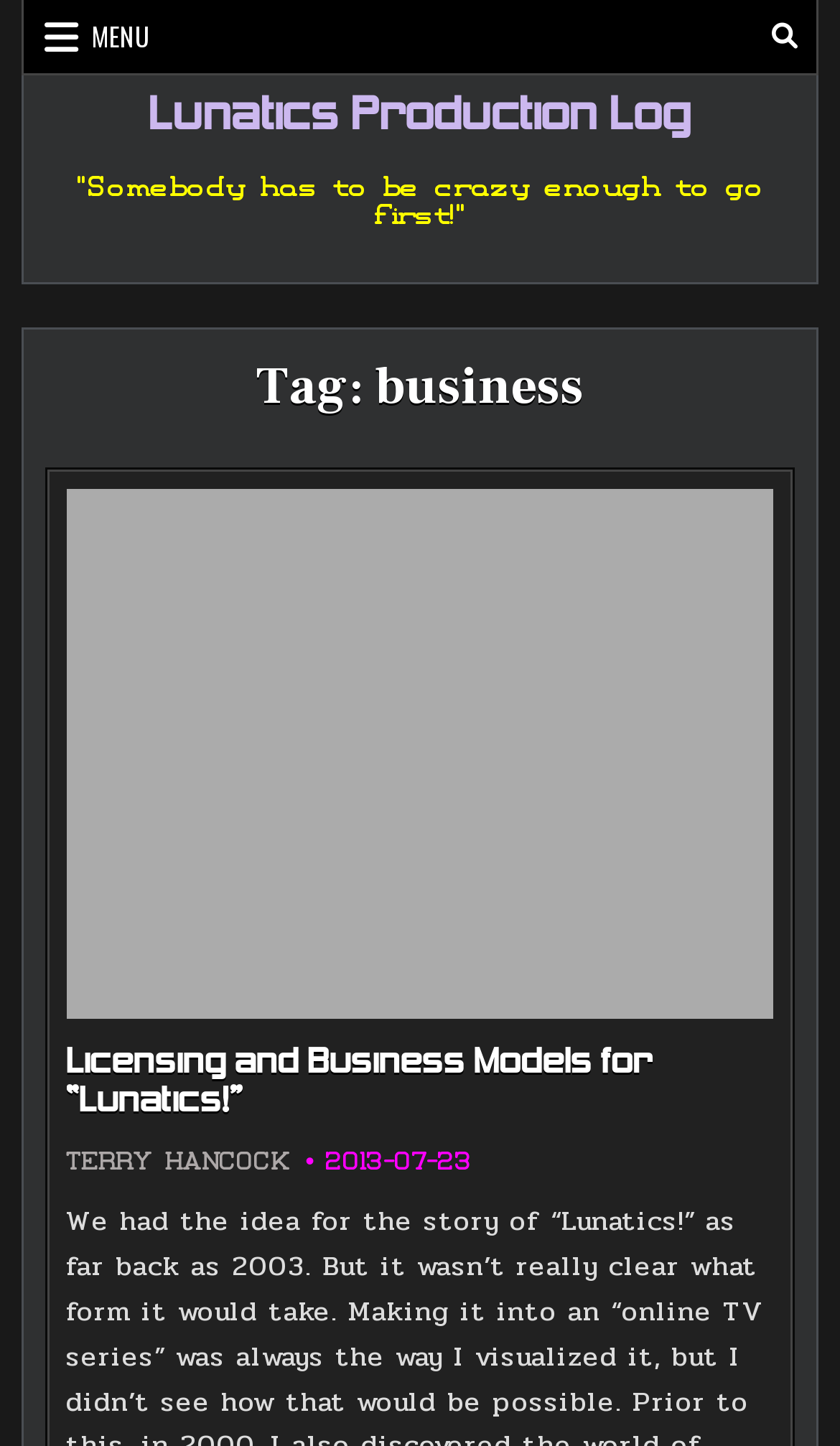From the webpage screenshot, predict the bounding box coordinates (top-left x, top-left y, bottom-right x, bottom-right y) for the UI element described here: Lunatics Production Log

[0.177, 0.063, 0.823, 0.101]